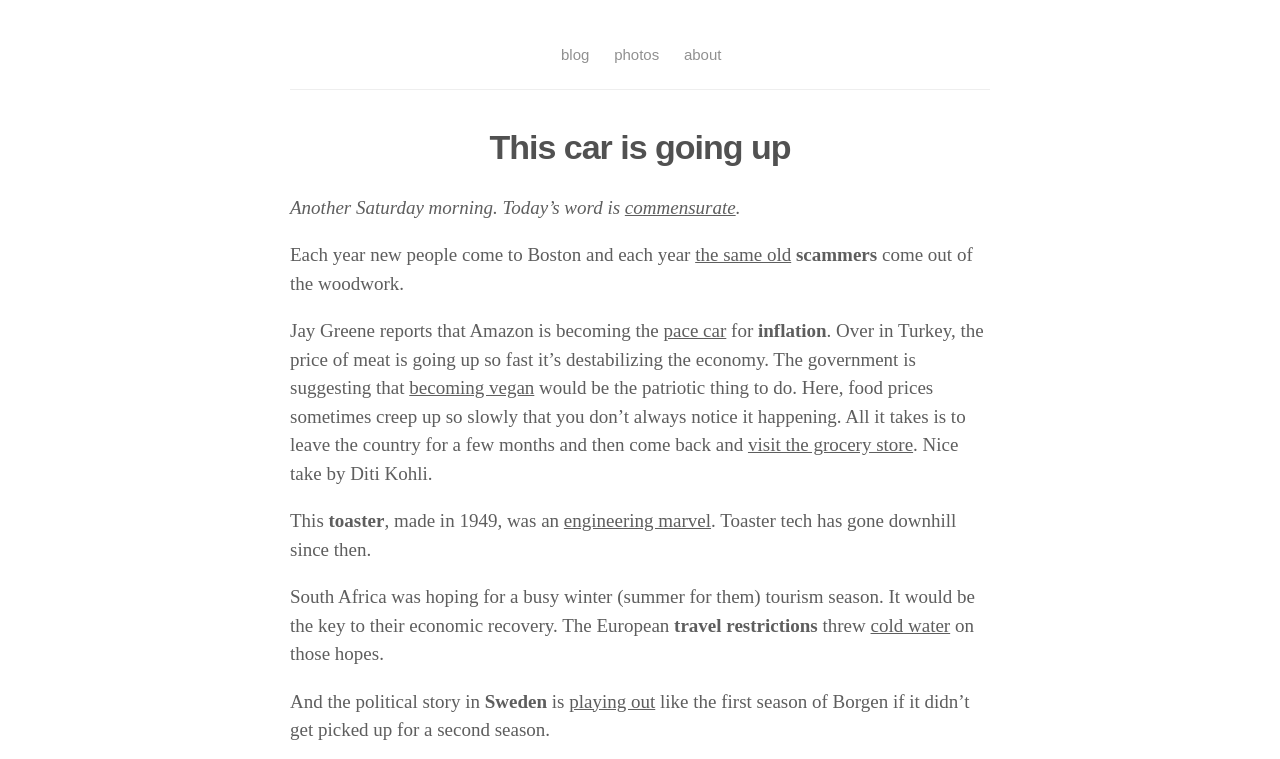Please specify the coordinates of the bounding box for the element that should be clicked to carry out this instruction: "read more about 'commensurate'". The coordinates must be four float numbers between 0 and 1, formatted as [left, top, right, bottom].

[0.488, 0.259, 0.575, 0.287]